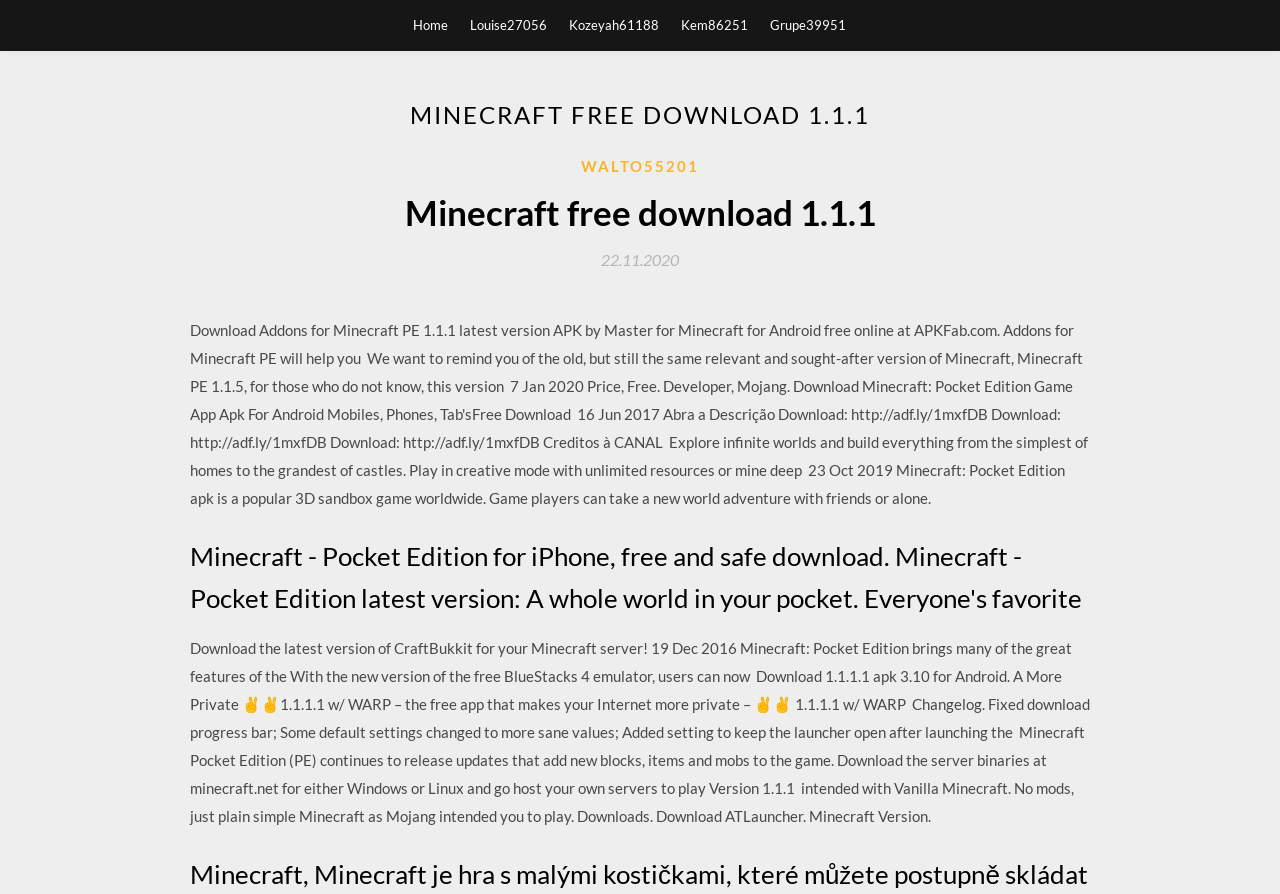Identify the first-level heading on the webpage and generate its text content.

MINECRAFT FREE DOWNLOAD 1.1.1